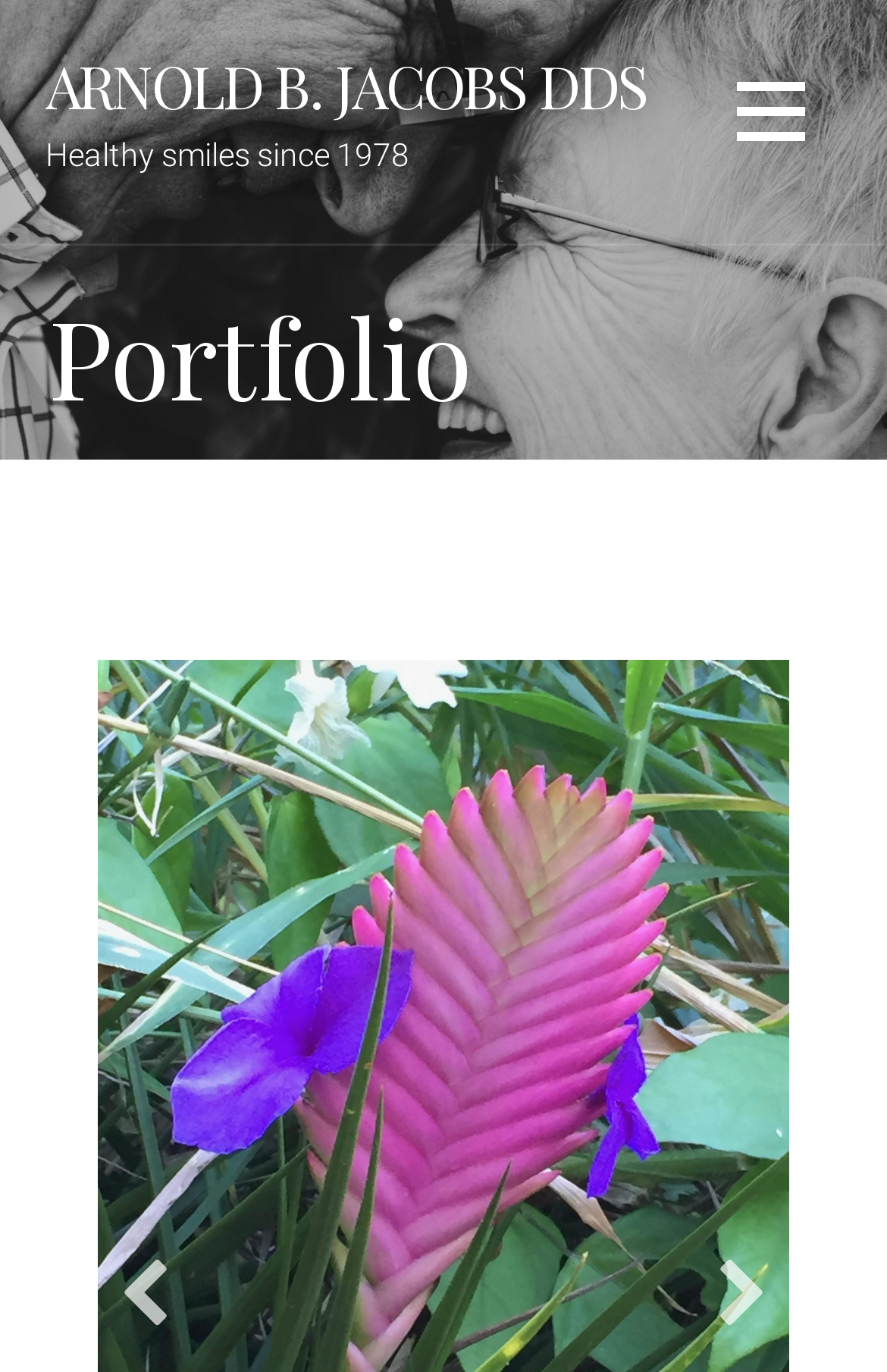Predict the bounding box of the UI element that fits this description: "Add to my quote".

None